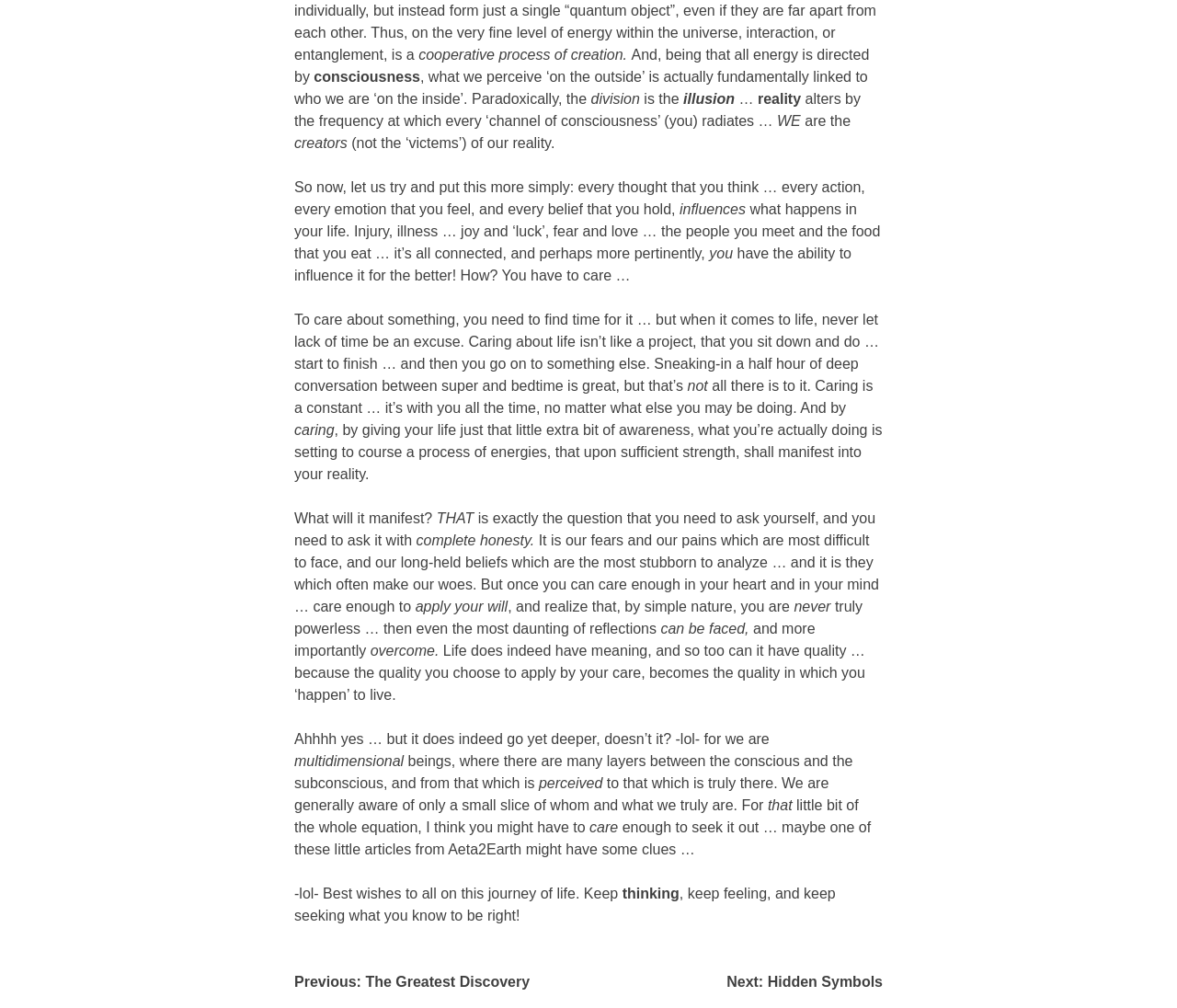Locate the bounding box of the UI element based on this description: "Europe". Provide four float numbers between 0 and 1 as [left, top, right, bottom].

None